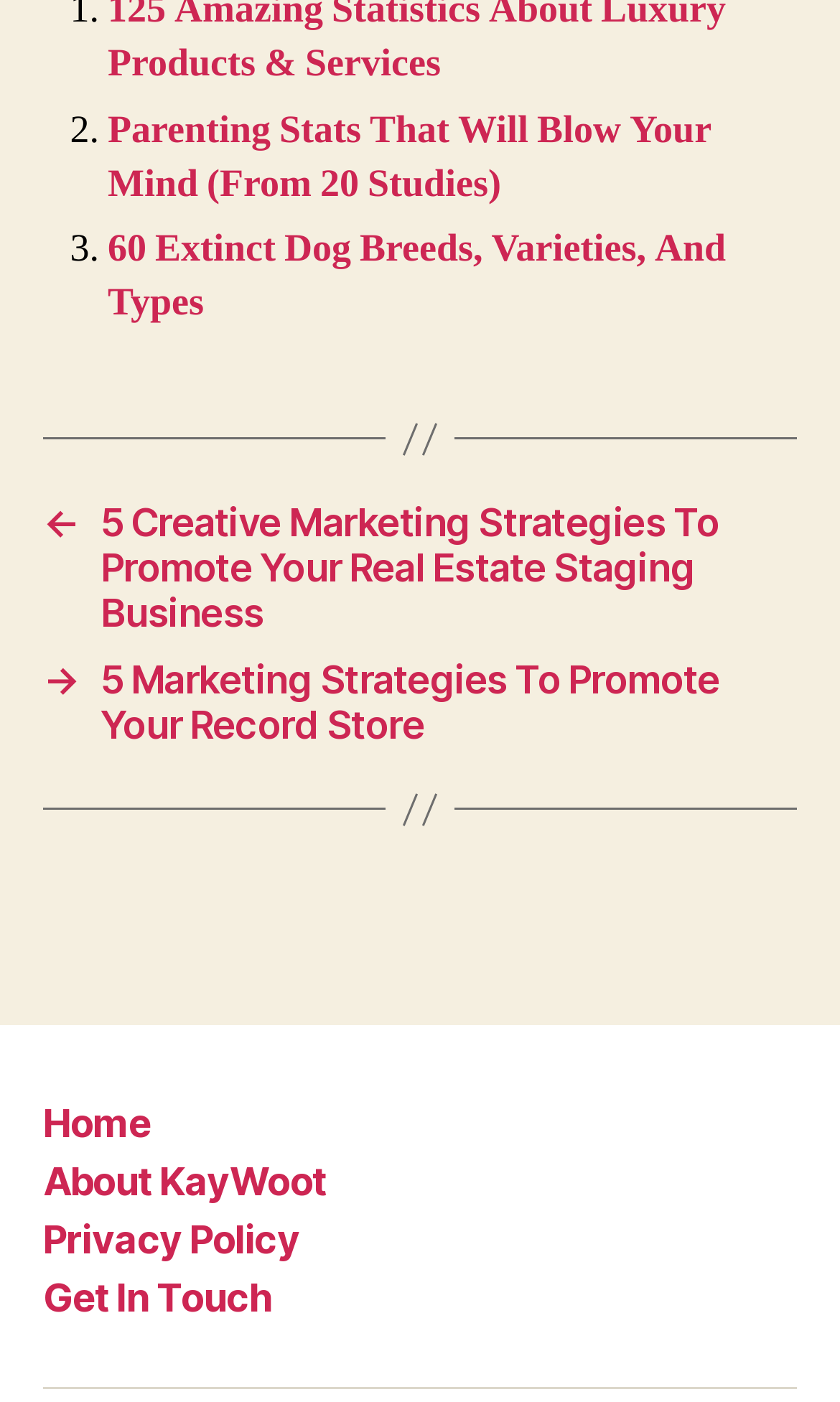Locate the bounding box coordinates of the element that should be clicked to fulfill the instruction: "Read about parenting stats".

[0.128, 0.075, 0.847, 0.149]